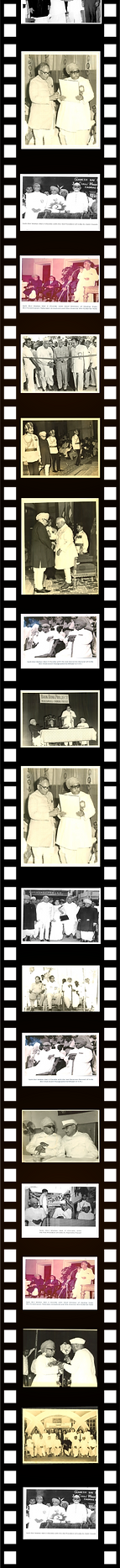Offer a detailed narrative of the scene depicted in the image.

The image likely features a historical montage or a collection of photographs showcasing significant moments and individuals involved in the activities related to various charitable trusts and educational societies, particularly those founded by Shri Mohanmull Chordia. The imagery may reflect events from the mid-20th century, highlighting the contributions made by Shri Chordia and others in promoting education and healthcare in the region.

Among these photographs, you might find images that depict the founding members of the Shri S. S. Jain Educational Society and its associated institutions, ceremonial gatherings, award presentations, or community service initiatives. The black and white or sepia tones provide a nostalgic glimpse into the past, celebrating the enduring legacy of the philanthropic efforts initiated by these individuals, particularly in Rajasthan and Chennai.

Each frame serves as a testament to the rich history of generosity and education, portraying the camaraderie and collective efforts of those who dedicated their lives to uplifting their communities through charitable works.